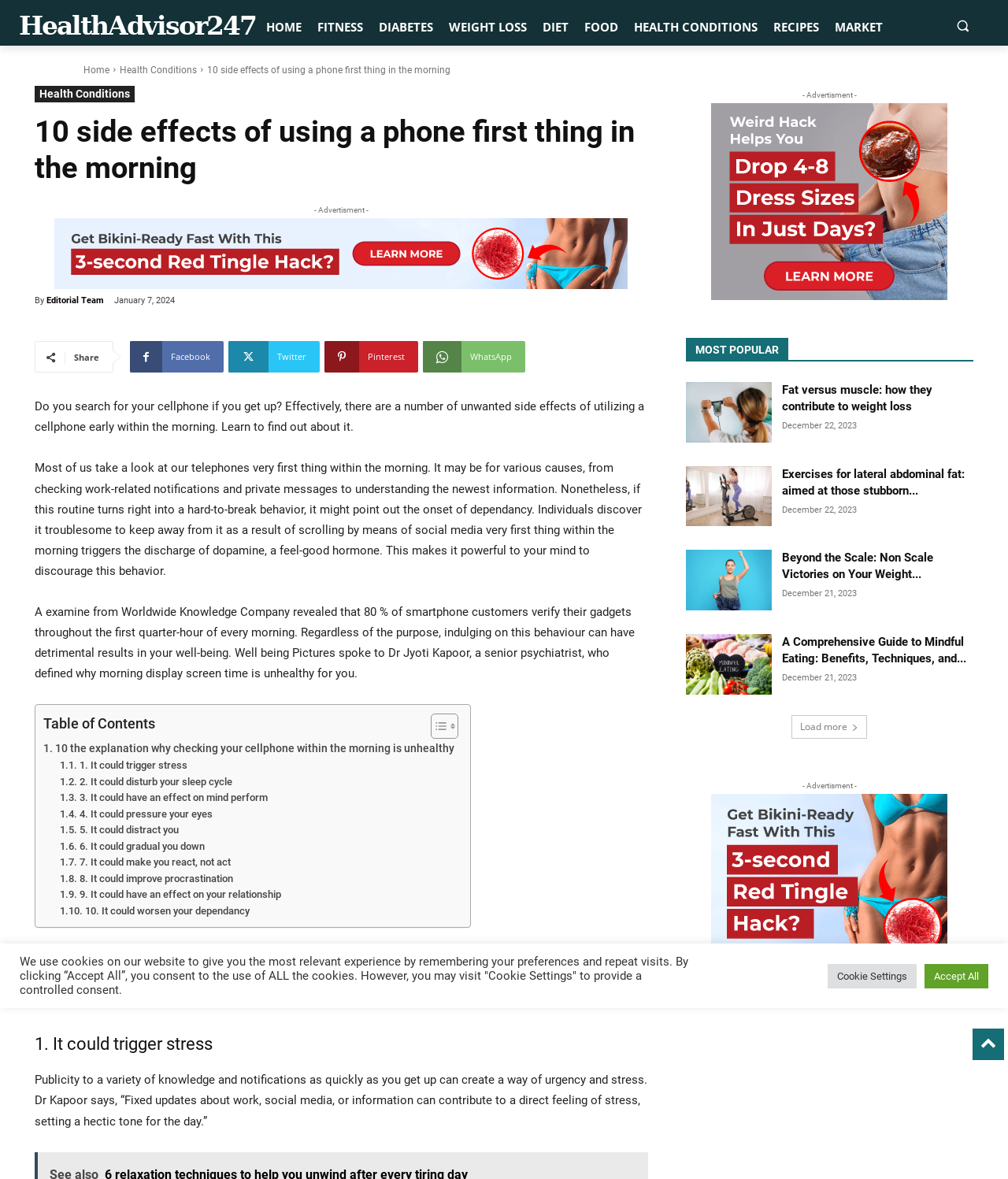Please specify the bounding box coordinates in the format (top-left x, top-left y, bottom-right x, bottom-right y), with values ranging from 0 to 1. Identify the bounding box for the UI component described as follows: Twitter

[0.227, 0.289, 0.317, 0.316]